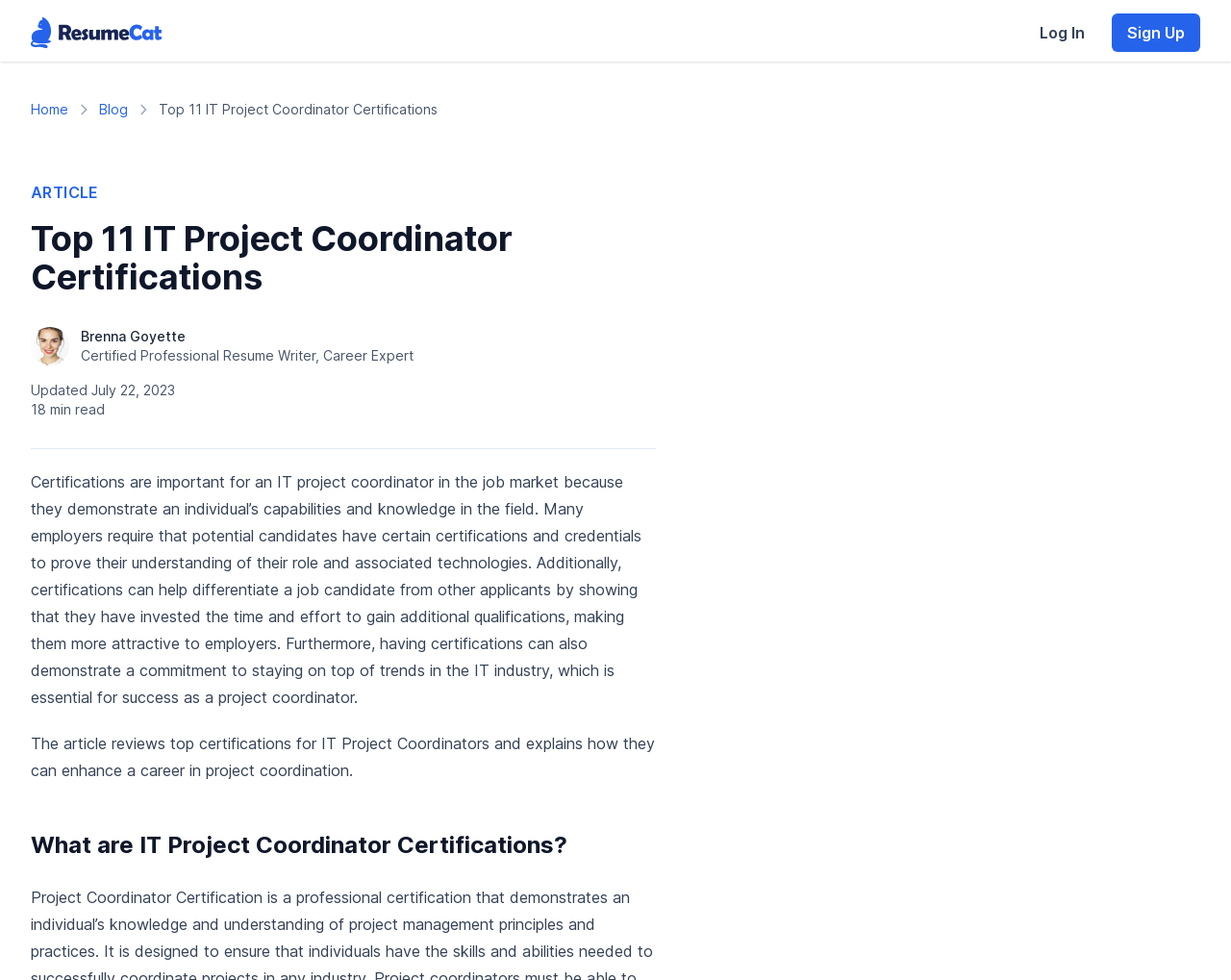What is the author's profession?
Based on the image, answer the question in a detailed manner.

The author's profession can be determined by looking at the text 'Certified Professional Resume Writer, Career Expert' below the author's photo.